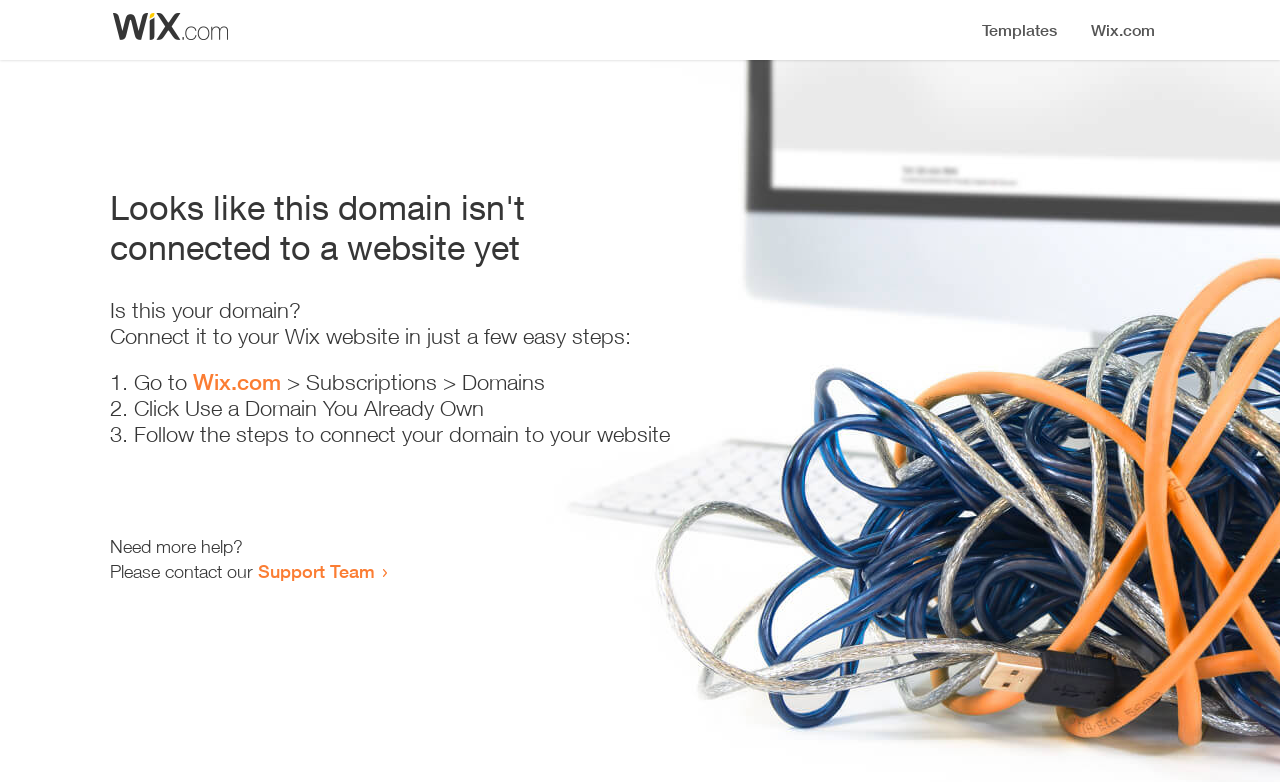Identify the main heading of the webpage and provide its text content.

Looks like this domain isn't
connected to a website yet